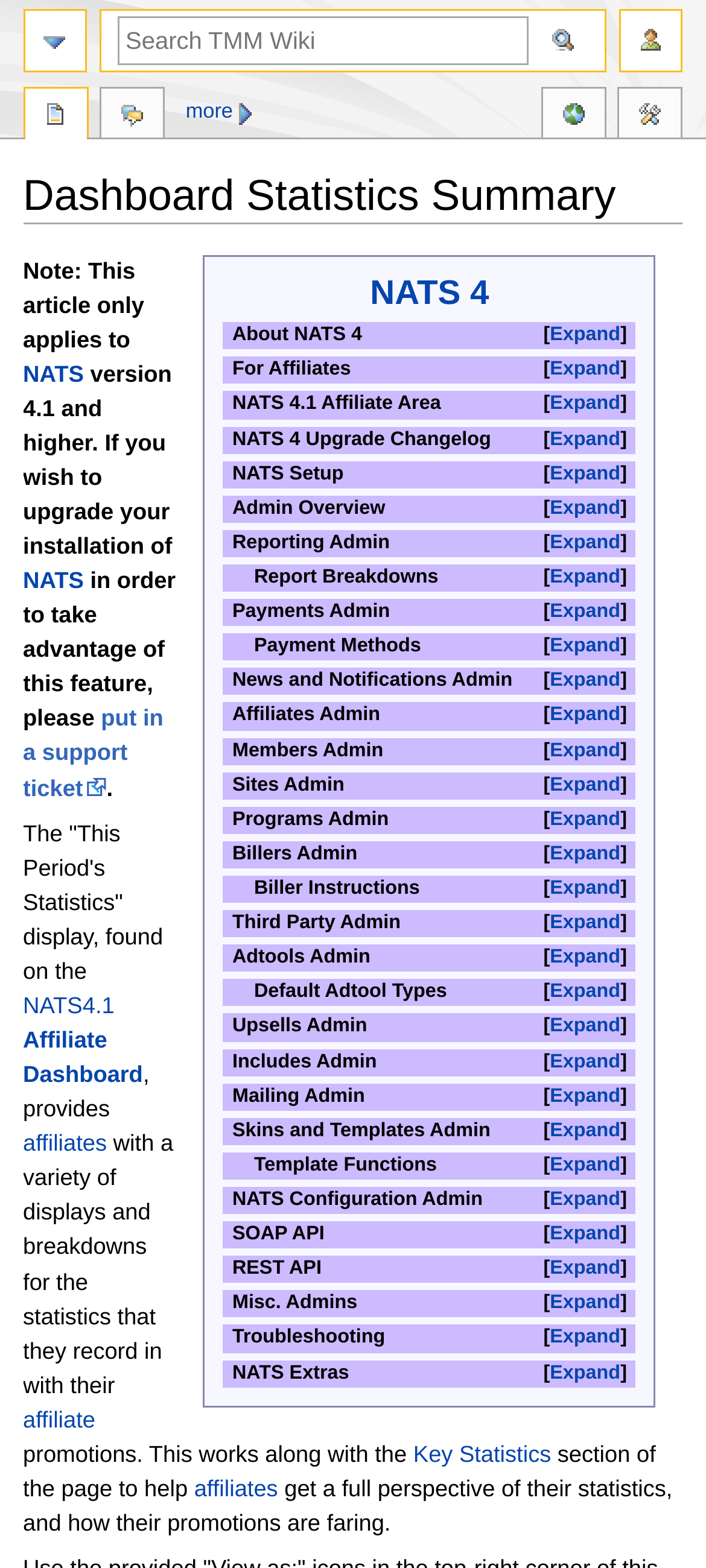Please give a concise answer to this question using a single word or phrase: 
What is the purpose of the '[Expand]' buttons?

To expand or collapse tables